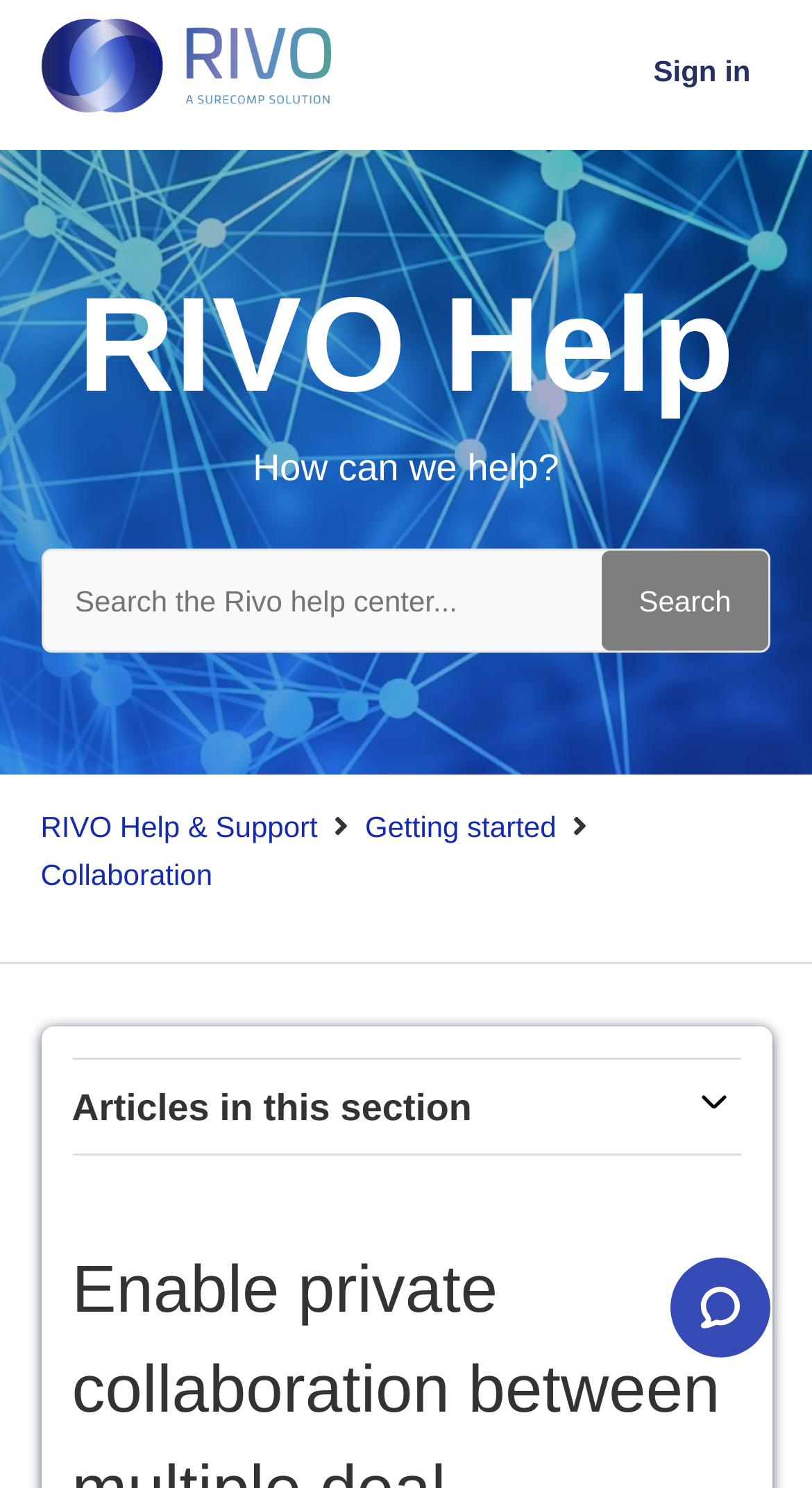Give a concise answer using one word or a phrase to the following question:
What is the purpose of the iframe at the bottom of the webpage?

Display additional information